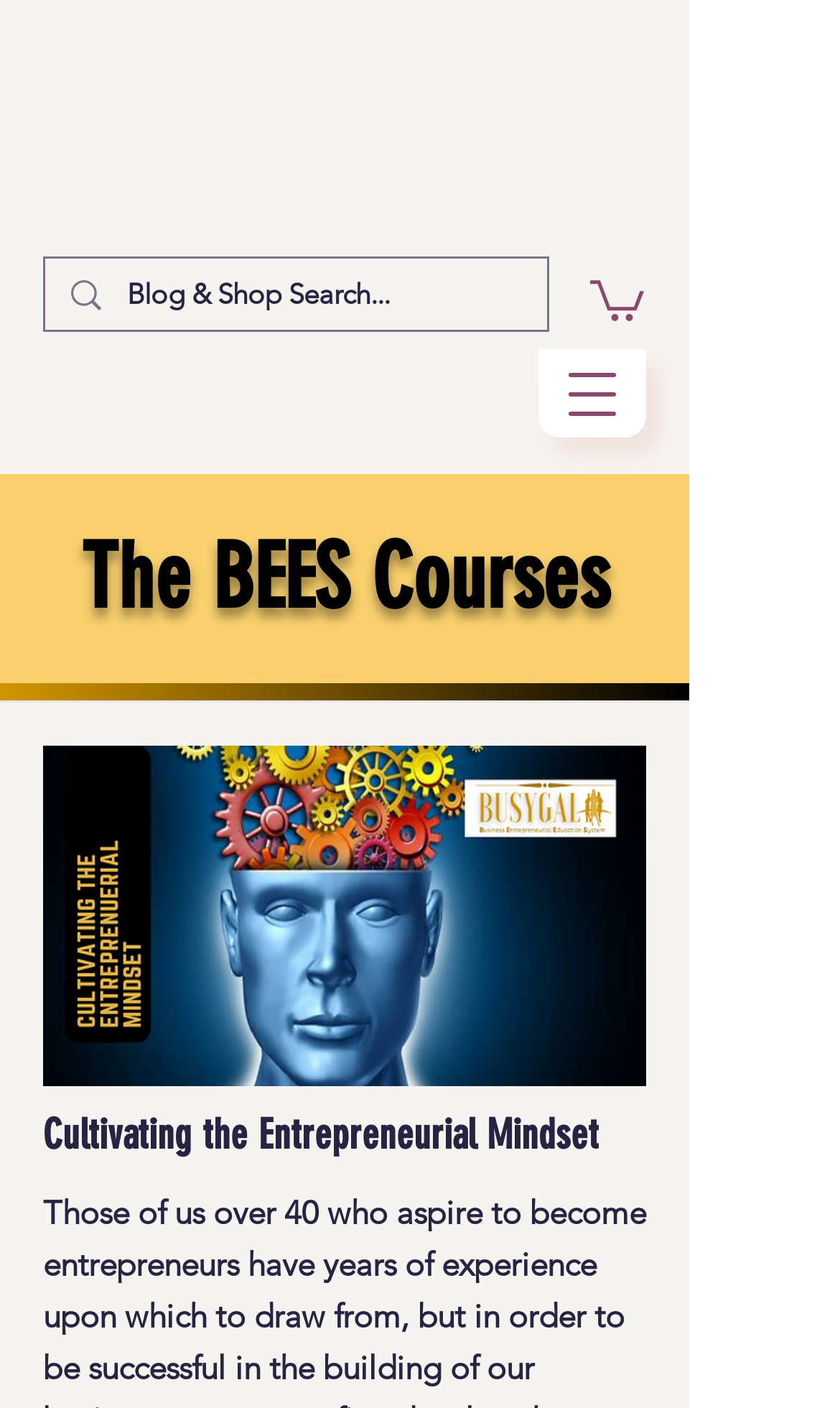What is the image above the search box? Refer to the image and provide a one-word or short phrase answer.

Magnifying glass